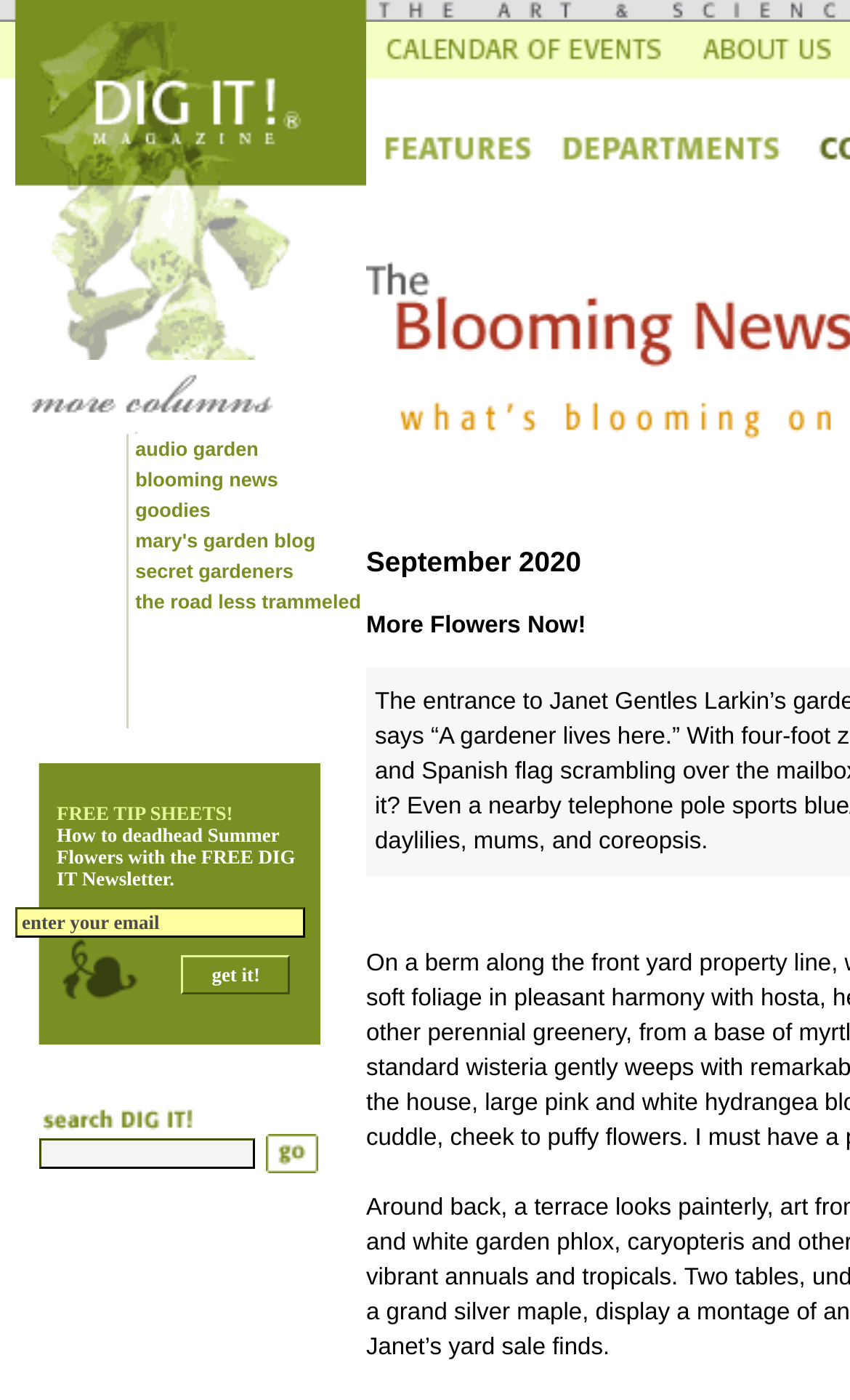Predict the bounding box coordinates of the area that should be clicked to accomplish the following instruction: "click the 'go' button". The bounding box coordinates should consist of four float numbers between 0 and 1, i.e., [left, top, right, bottom].

[0.313, 0.81, 0.374, 0.838]